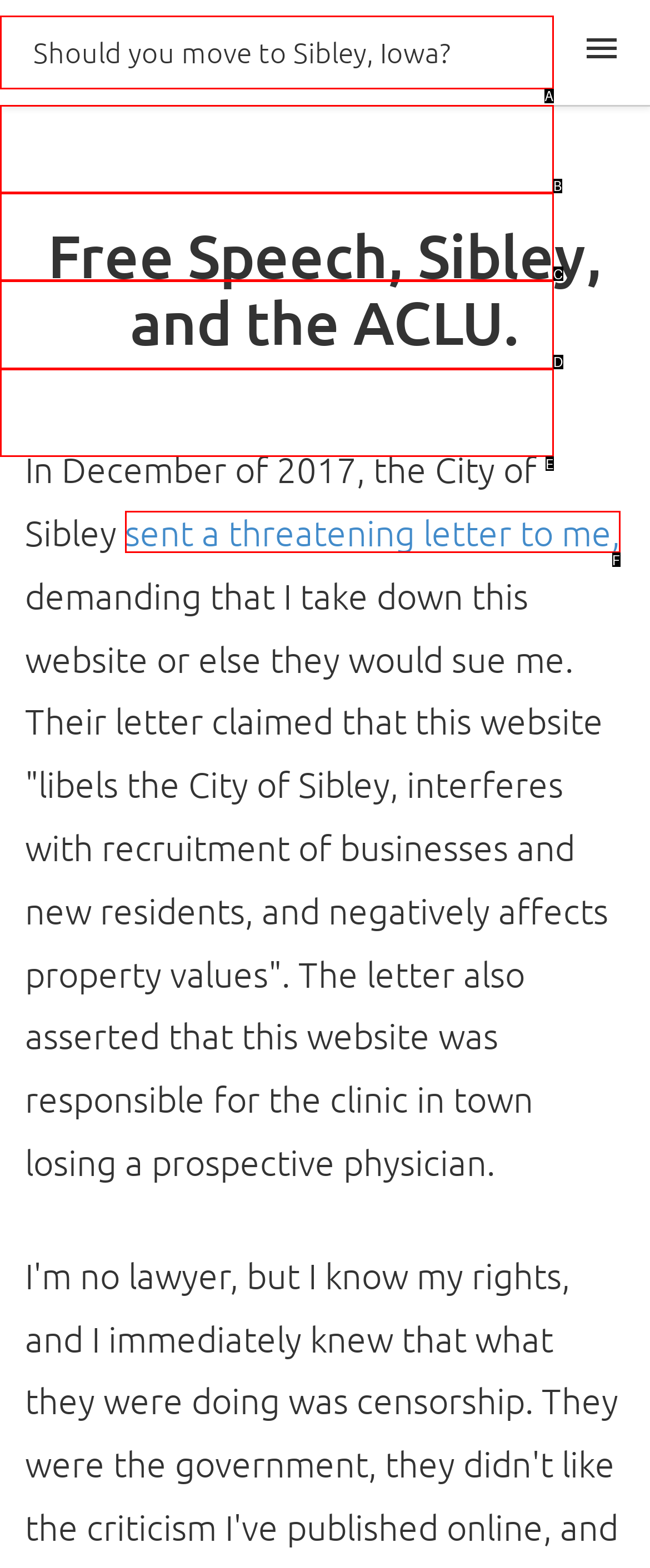Identify which option matches the following description: The Good and The Bad
Answer by giving the letter of the correct option directly.

B